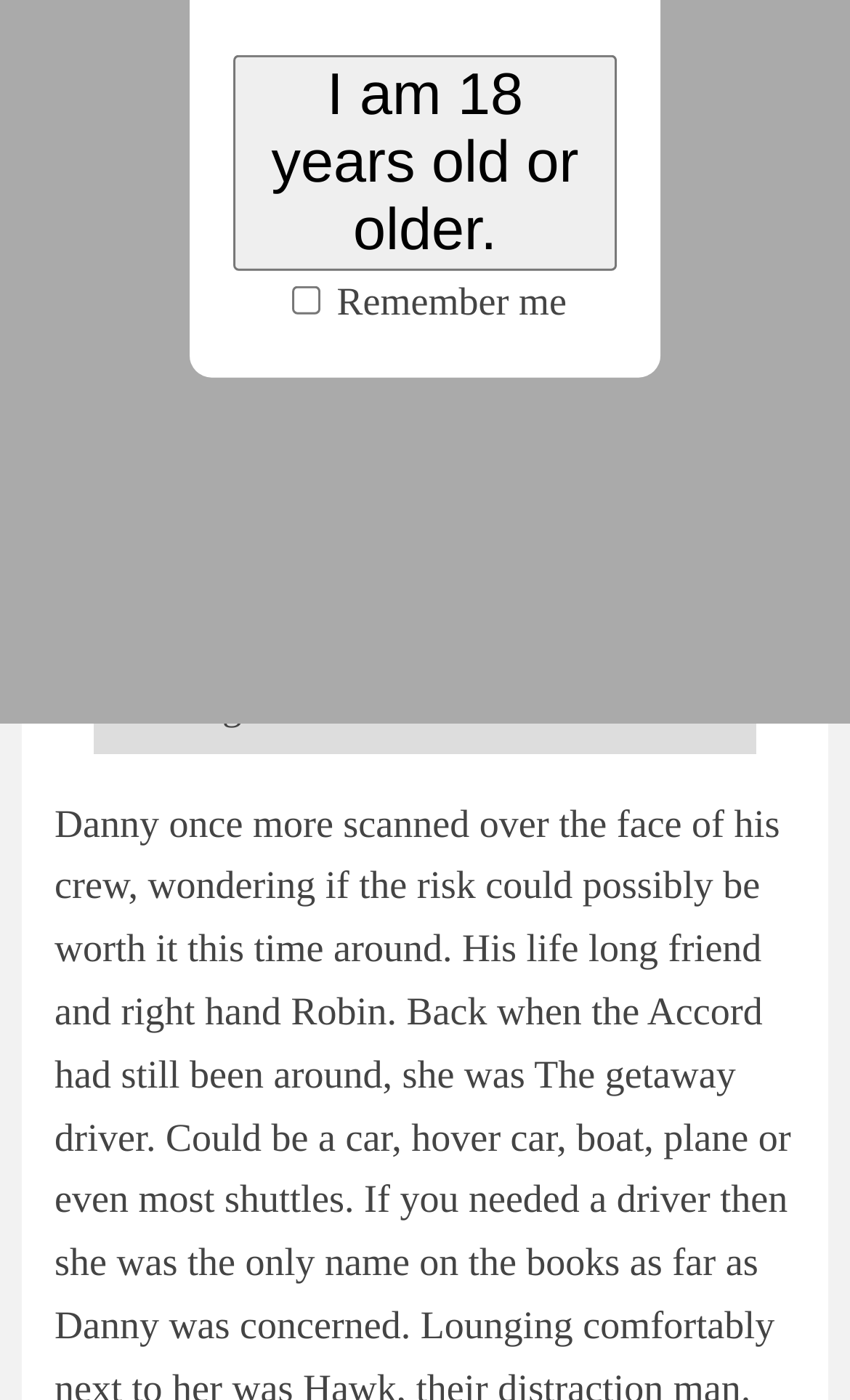Using the format (top-left x, top-left y, bottom-right x, bottom-right y), and given the element description, identify the bounding box coordinates within the screenshot: Story indexIndex

[0.445, 0.311, 0.55, 0.343]